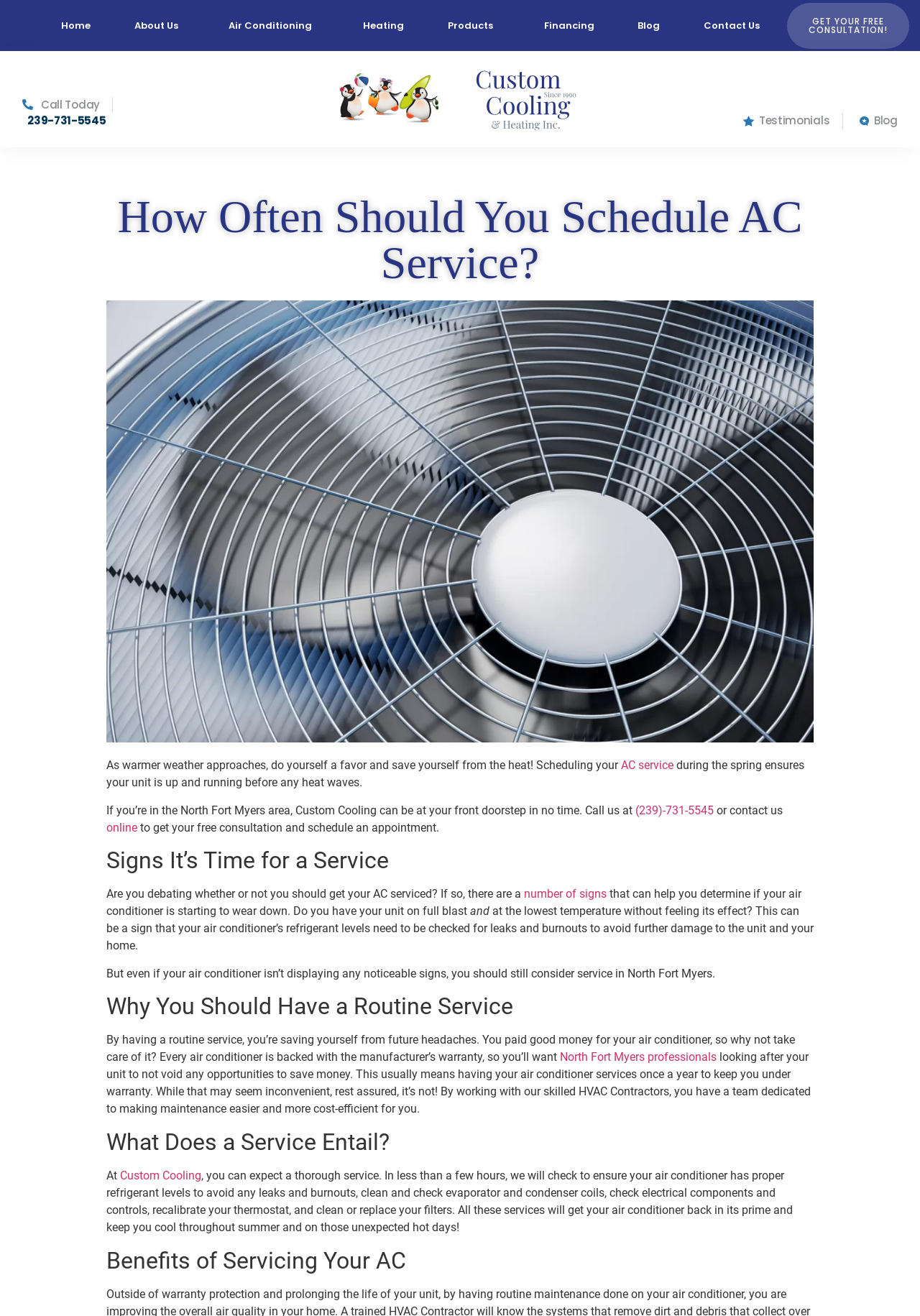How often should an air conditioner be serviced to keep it under warranty?
Based on the image, answer the question in a detailed manner.

I found this information by reading the static text that says 'This usually means having your air conditioner services once a year to keep you under warranty.' which is located below the heading 'Why You Should Have a Routine Service' and above the heading 'What Does a Service Entail?'.